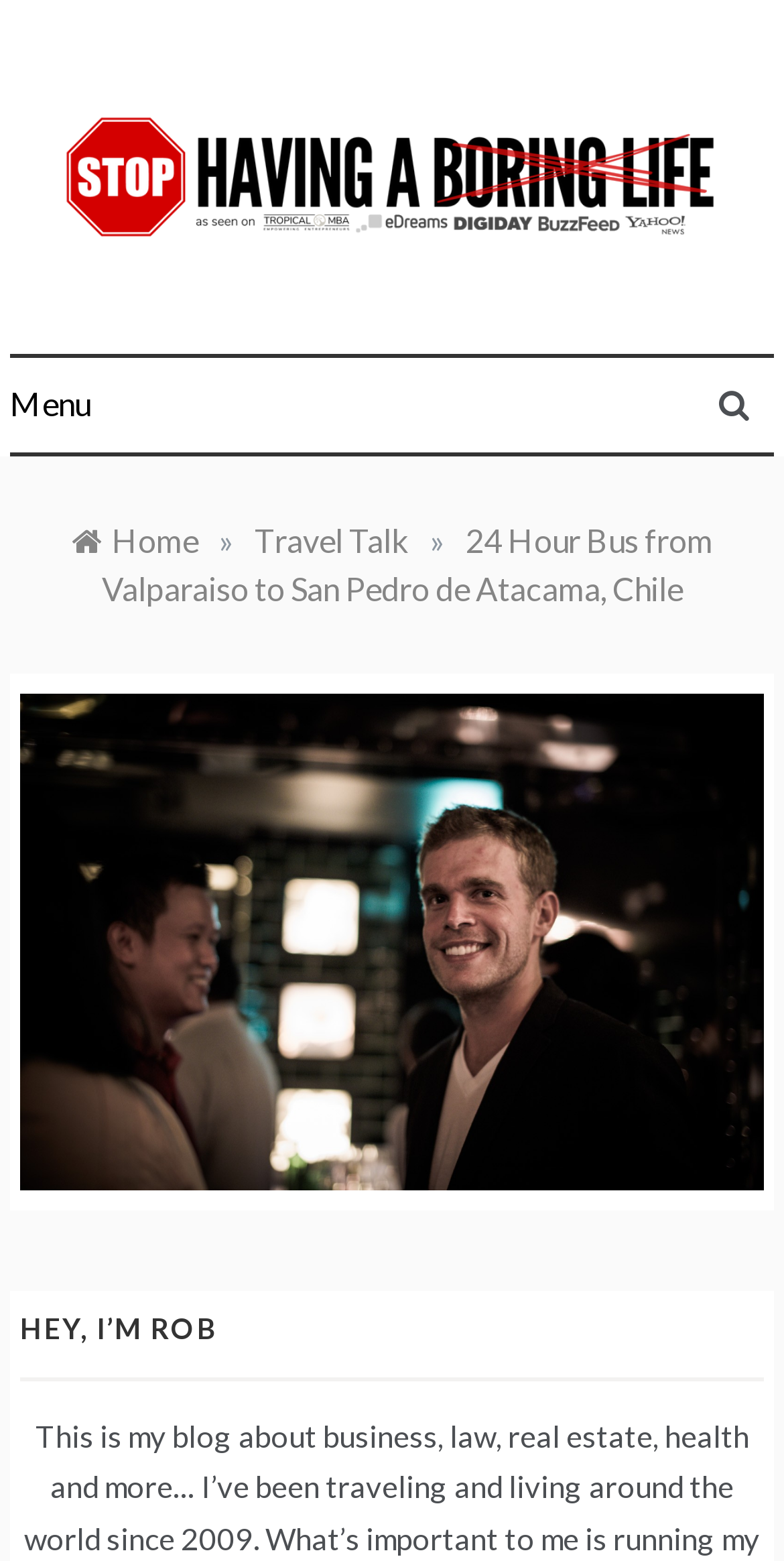Please reply to the following question using a single word or phrase: 
What is the name of the blogger?

Rob